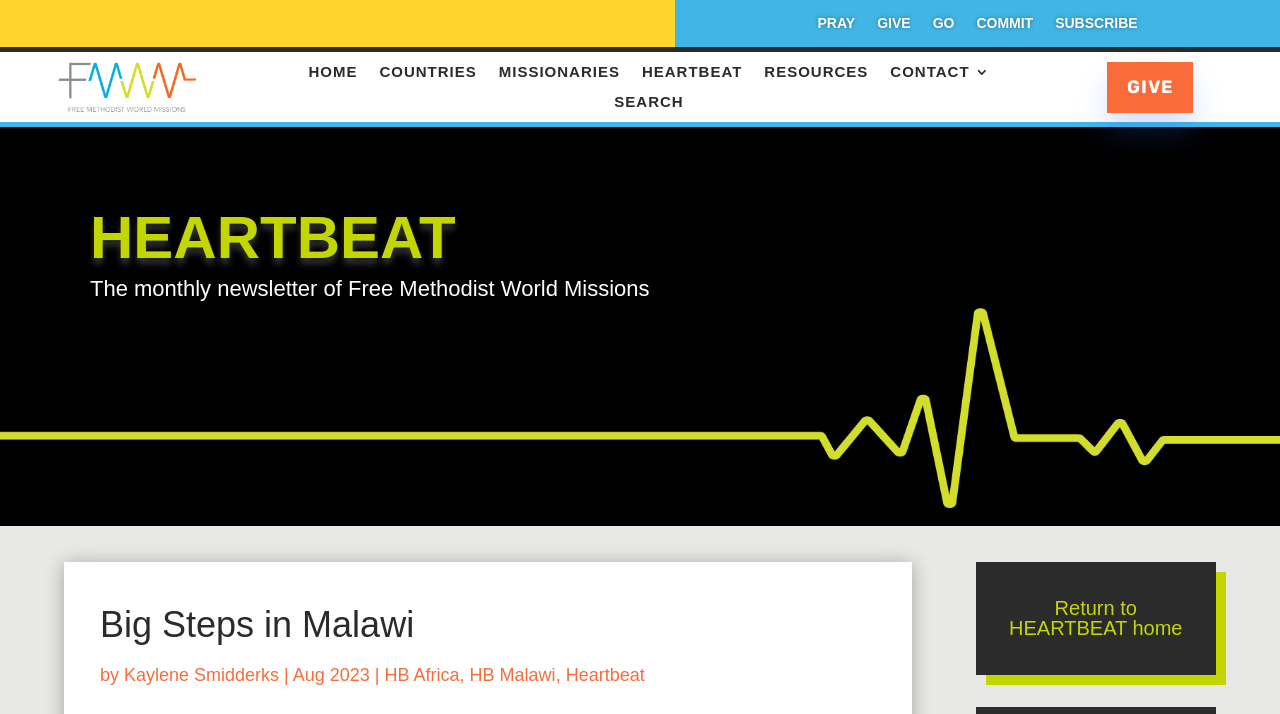Find and indicate the bounding box coordinates of the region you should select to follow the given instruction: "Visit the HB Malawi webpage".

[0.367, 0.931, 0.434, 0.959]